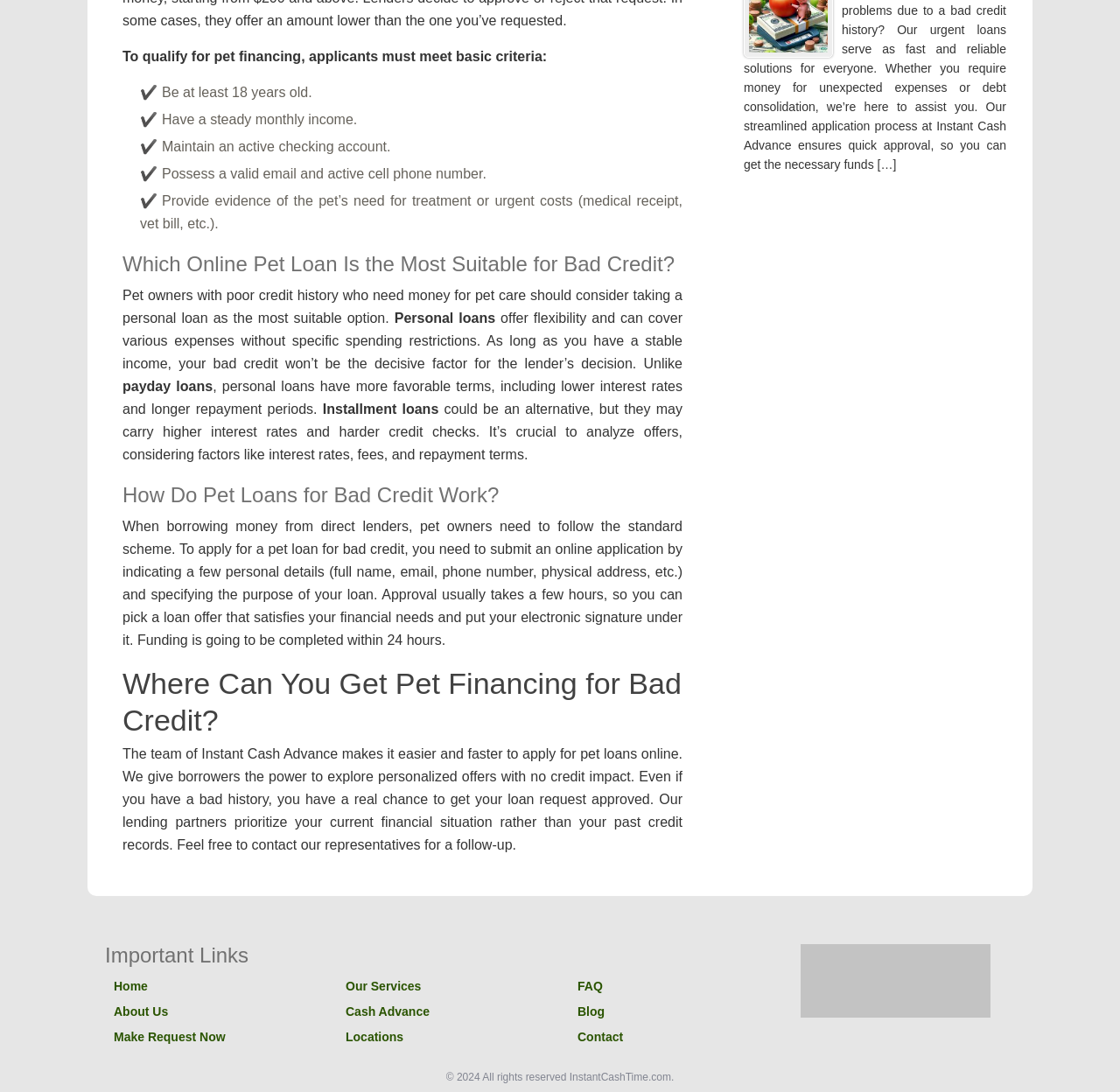Find the bounding box coordinates of the element you need to click on to perform this action: 'Click 'Contact''. The coordinates should be represented by four float values between 0 and 1, in the format [left, top, right, bottom].

[0.508, 0.94, 0.699, 0.959]